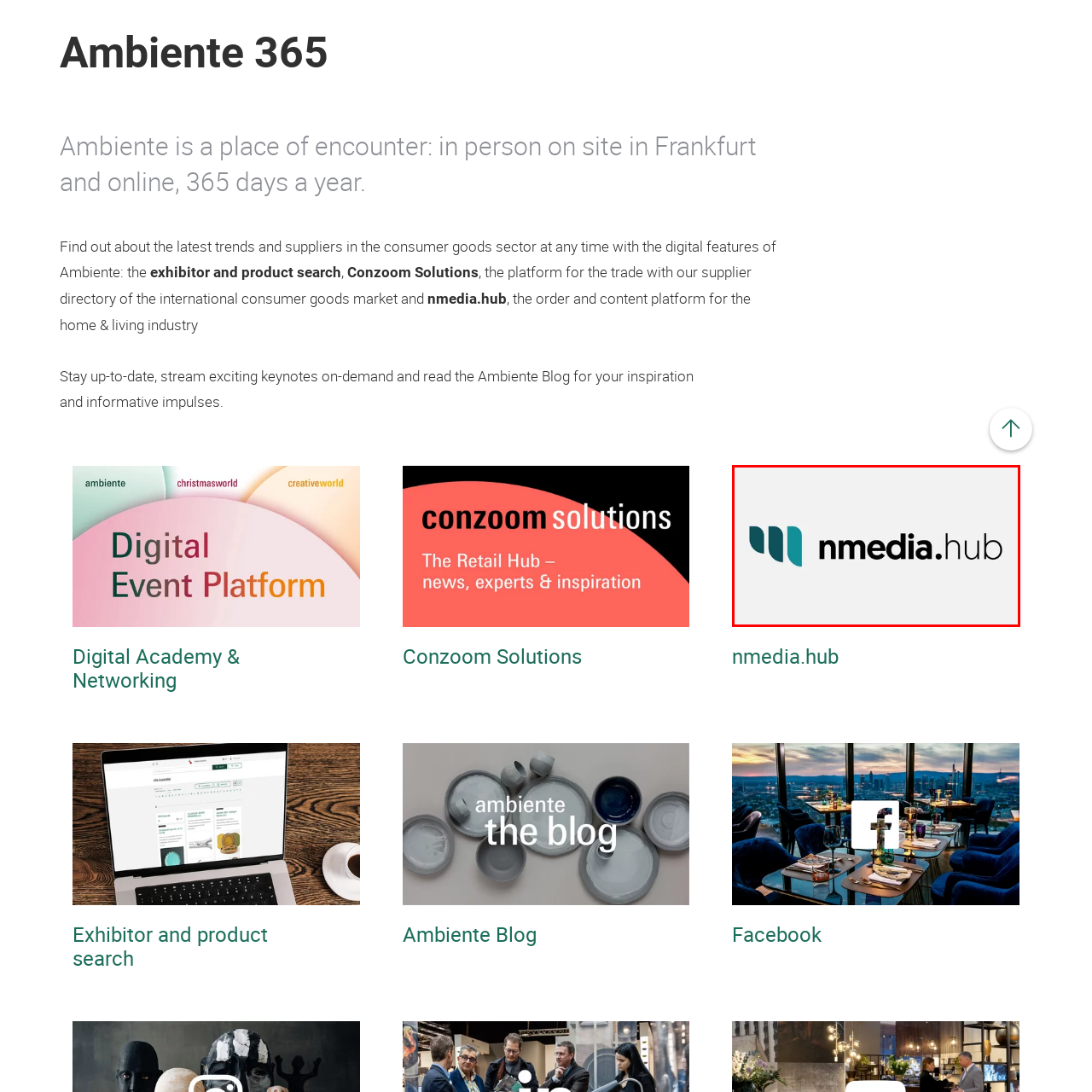What industry is 'nmedia.hub' likely related to?
Inspect the image inside the red bounding box and answer the question with as much detail as you can.

The caption suggests that 'nmedia.hub' is a digital platform that focuses on content creation, networking, and resources related to the home and living industry, reflecting its connection to innovative solutions in the consumer goods market. This information indicates that 'nmedia.hub' is likely related to the home and living industry.